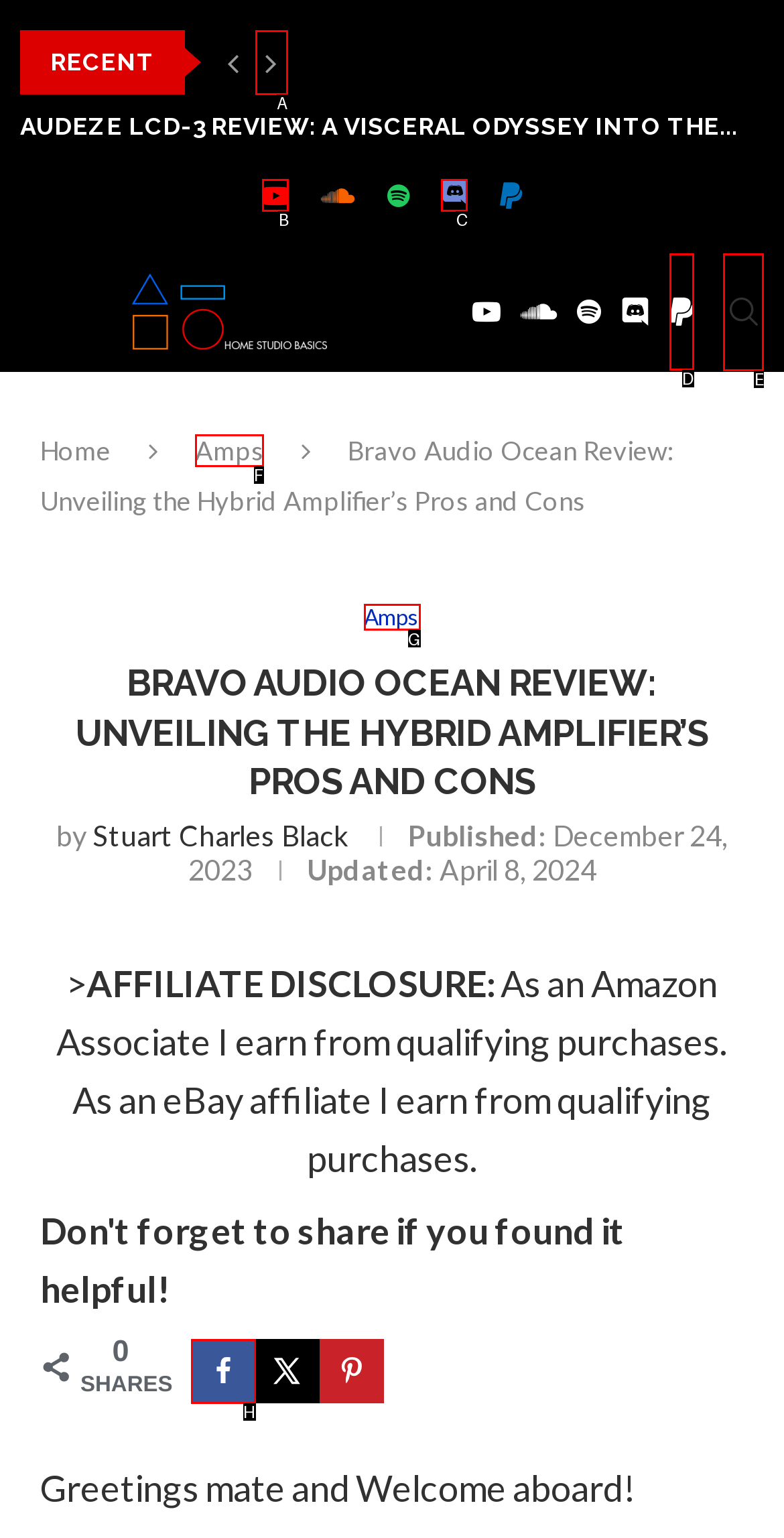To complete the instruction: Search for something, which HTML element should be clicked?
Respond with the option's letter from the provided choices.

E